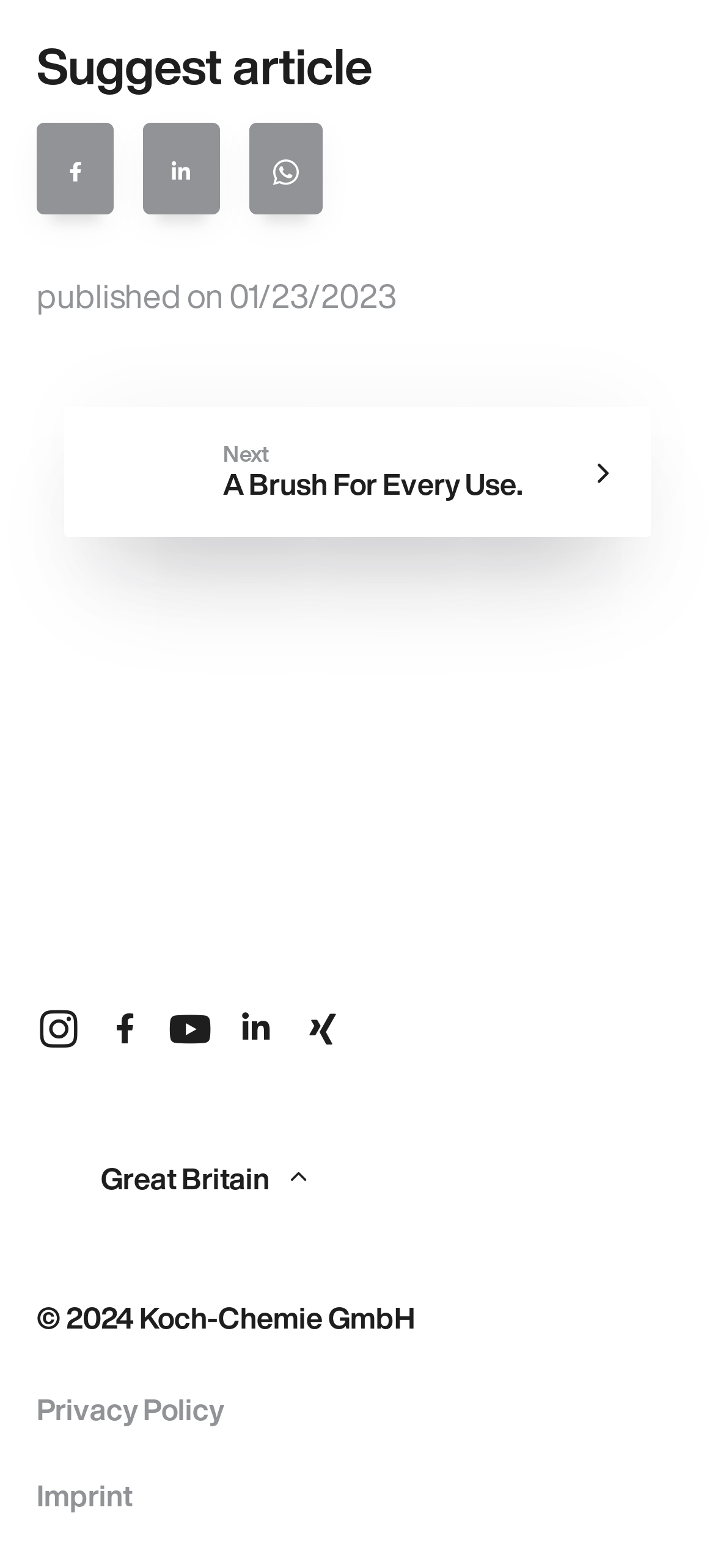Use a single word or phrase to respond to the question:
What is the language of the webpage?

English (Great Britain)